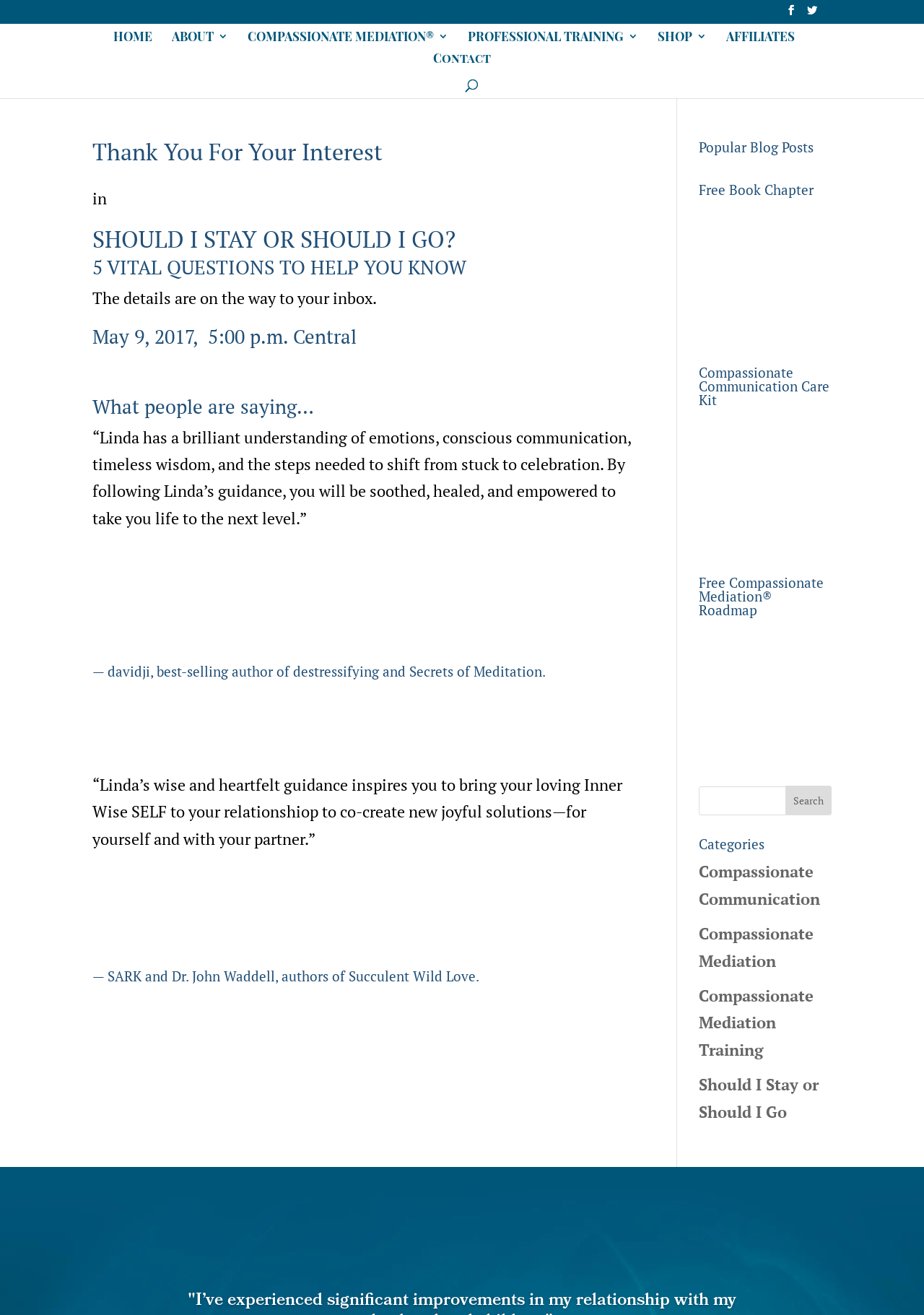What is the category of the blog post?
Based on the image, answer the question with as much detail as possible.

The category of the blog post is 'Compassionate Communication' which is mentioned in the categories section of the webpage as a link.